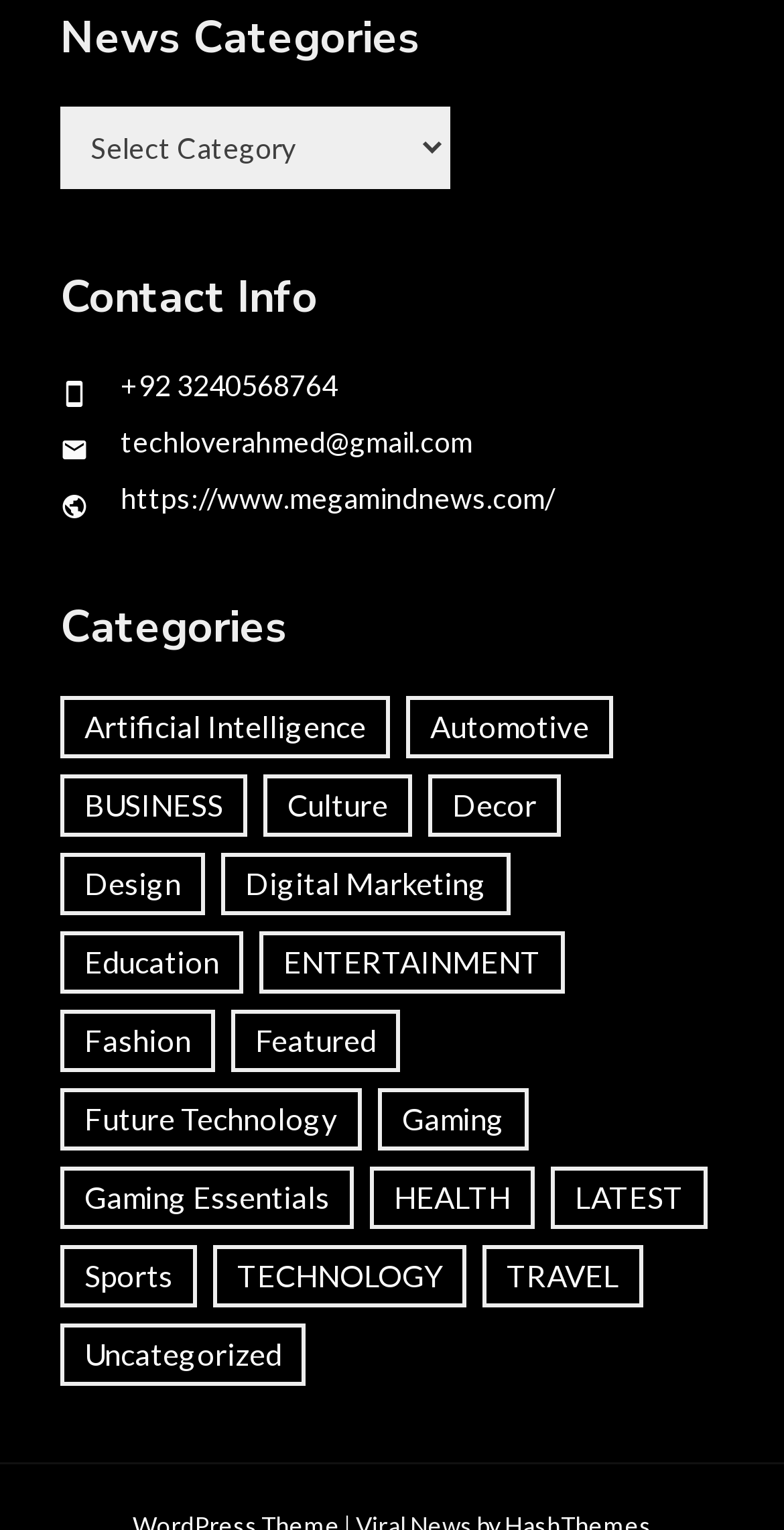What is the phone number?
Can you provide an in-depth and detailed response to the question?

I found the contact information section, which includes the phone number '+92 3240568764'.